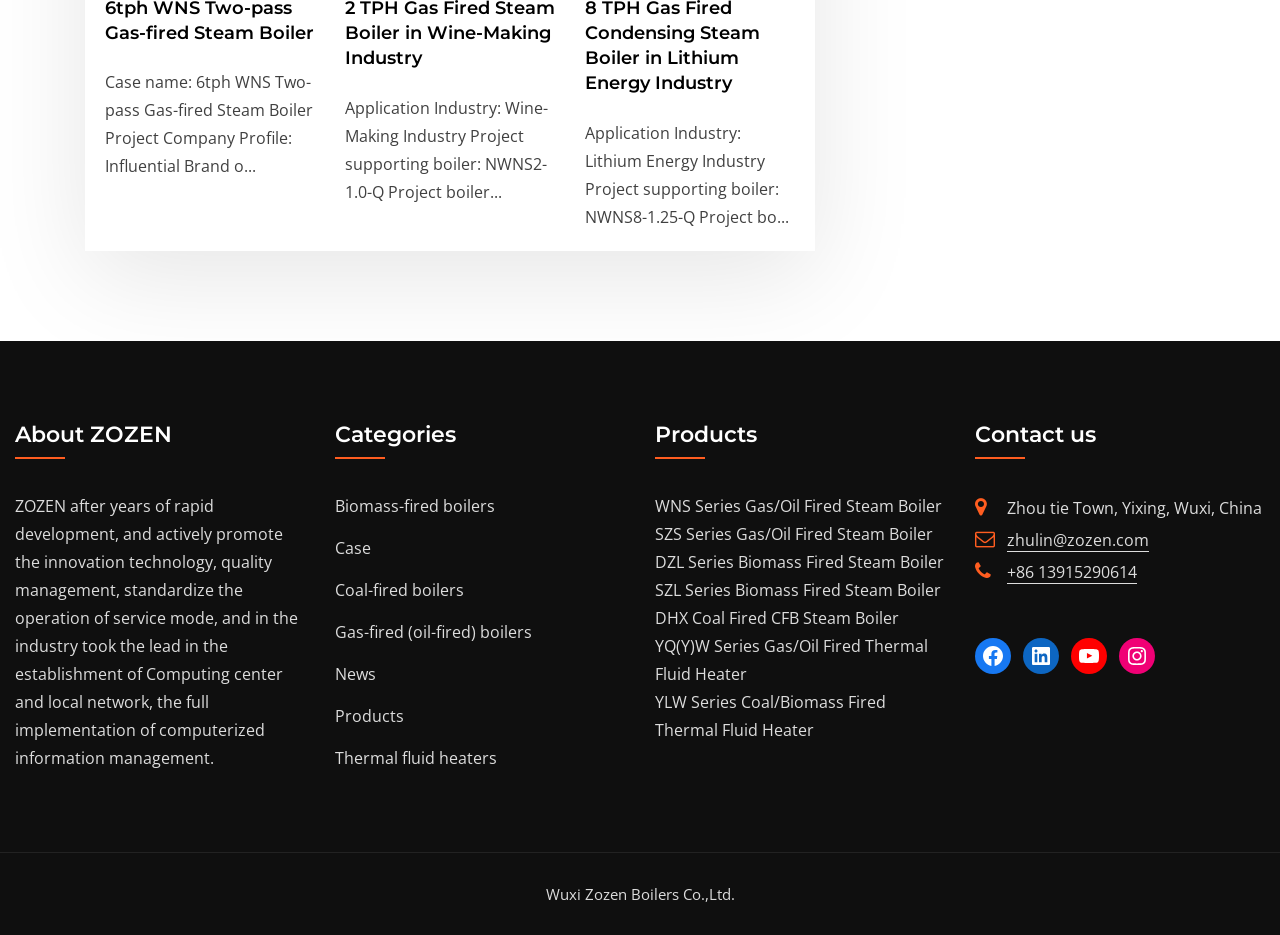What is the company name mentioned on the webpage?
Give a one-word or short-phrase answer derived from the screenshot.

Wuxi Zozen Boilers Co.,Ltd.